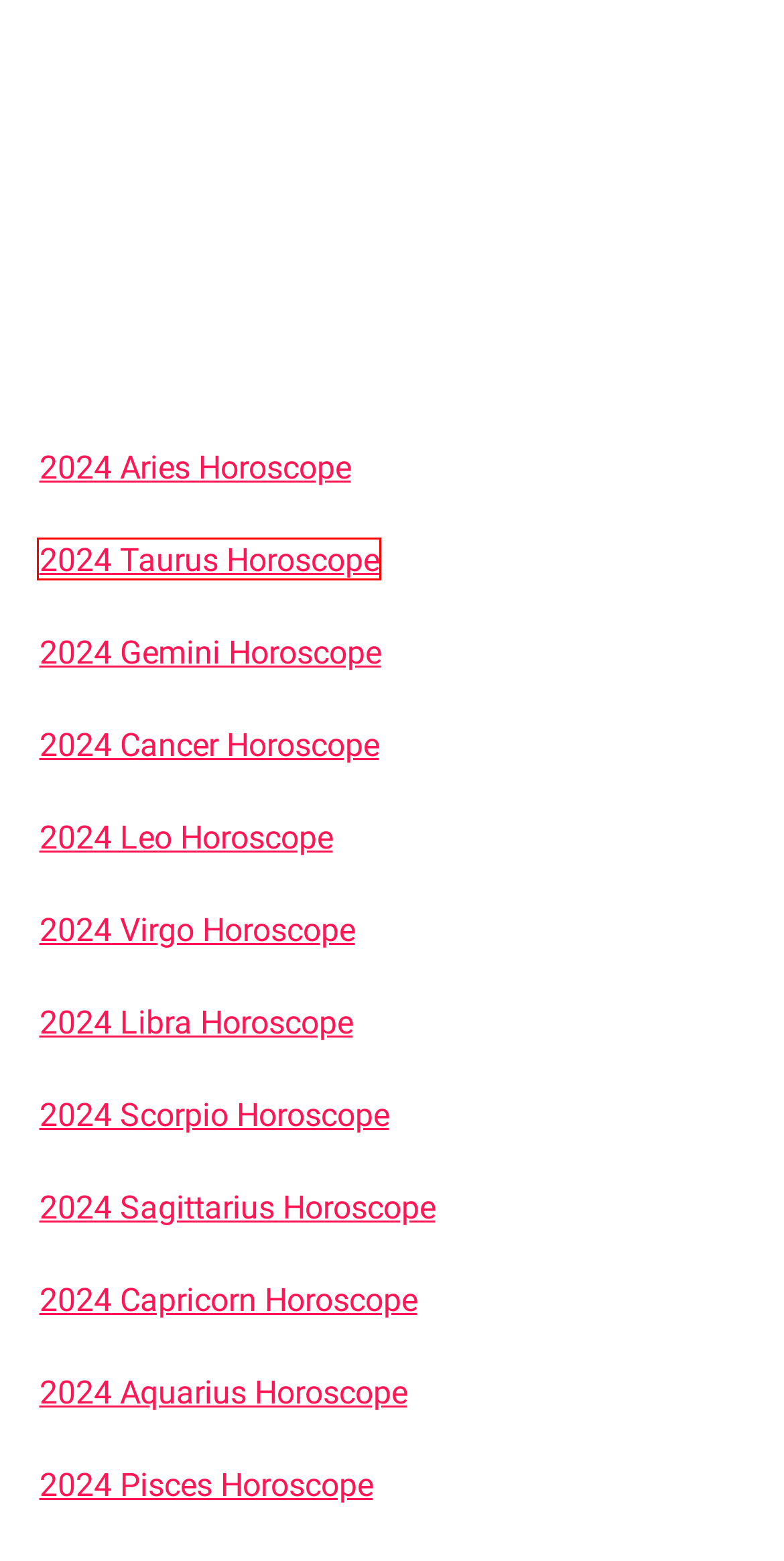You are given a screenshot of a webpage with a red rectangle bounding box. Choose the best webpage description that matches the new webpage after clicking the element in the bounding box. Here are the candidates:
A. Aries Horoscope 2024 Predictions for Career, Love & Money
B. Gemini Horoscope 2024 - Love, Career and Money Astrology
C. Libra Horoscope 2024 - Love, Career and Money Astrology
D. Scorpio Horoscope 2024 - Love, Career and Money Astrology
E. Pisces Horoscope 2024 - Astrology Predictions By HoroscopeView
F. Aquarius Horoscope 2024 - Love, Career and Money Astrology
G. Capricorn Horoscope 2024 - Love, Career and Money Astrology
H. Taurus Horoscope 2024 Predictions for Love, Career & Money

H